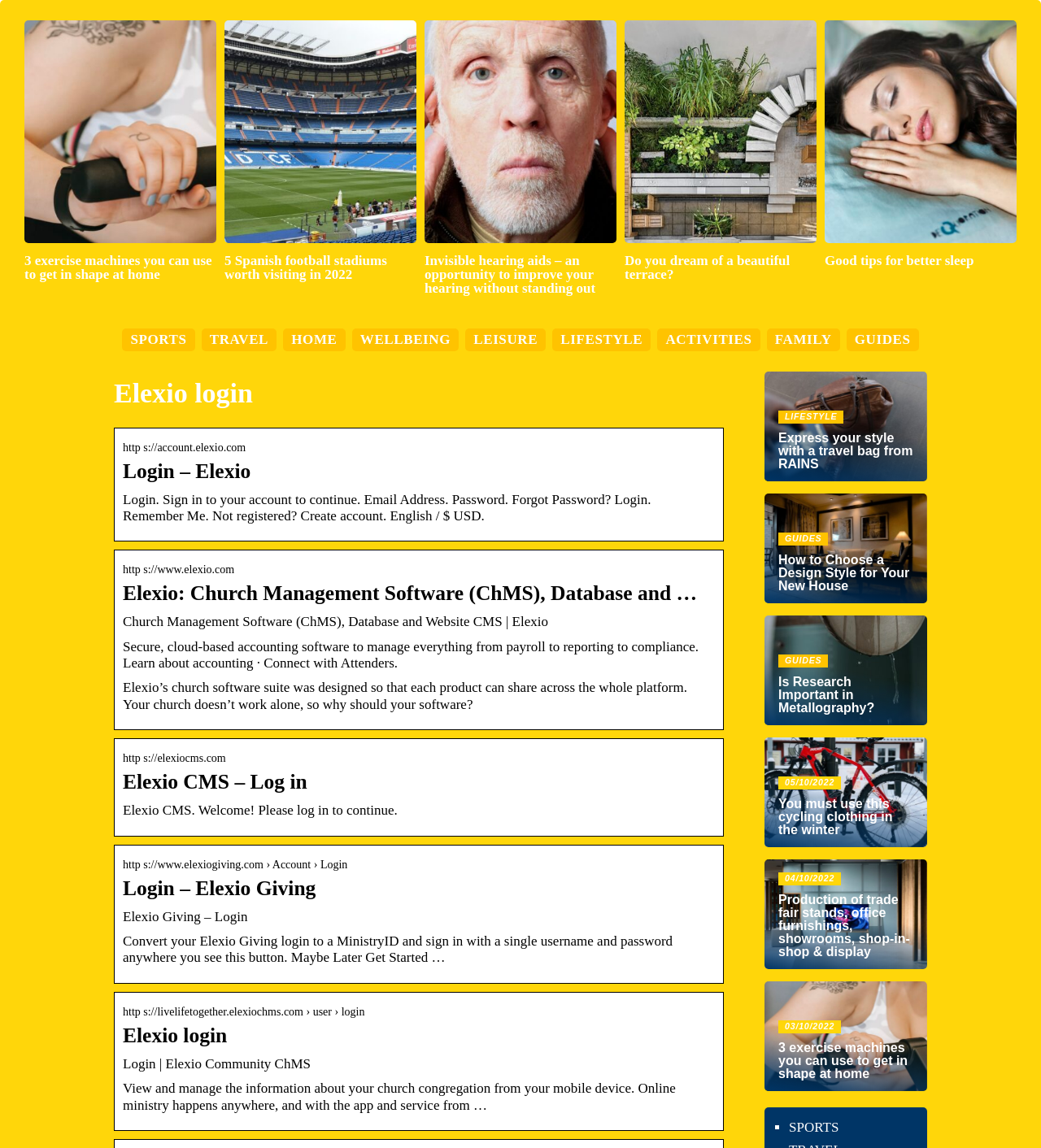Identify the bounding box of the UI component described as: "Wellbeing".

[0.346, 0.289, 0.433, 0.302]